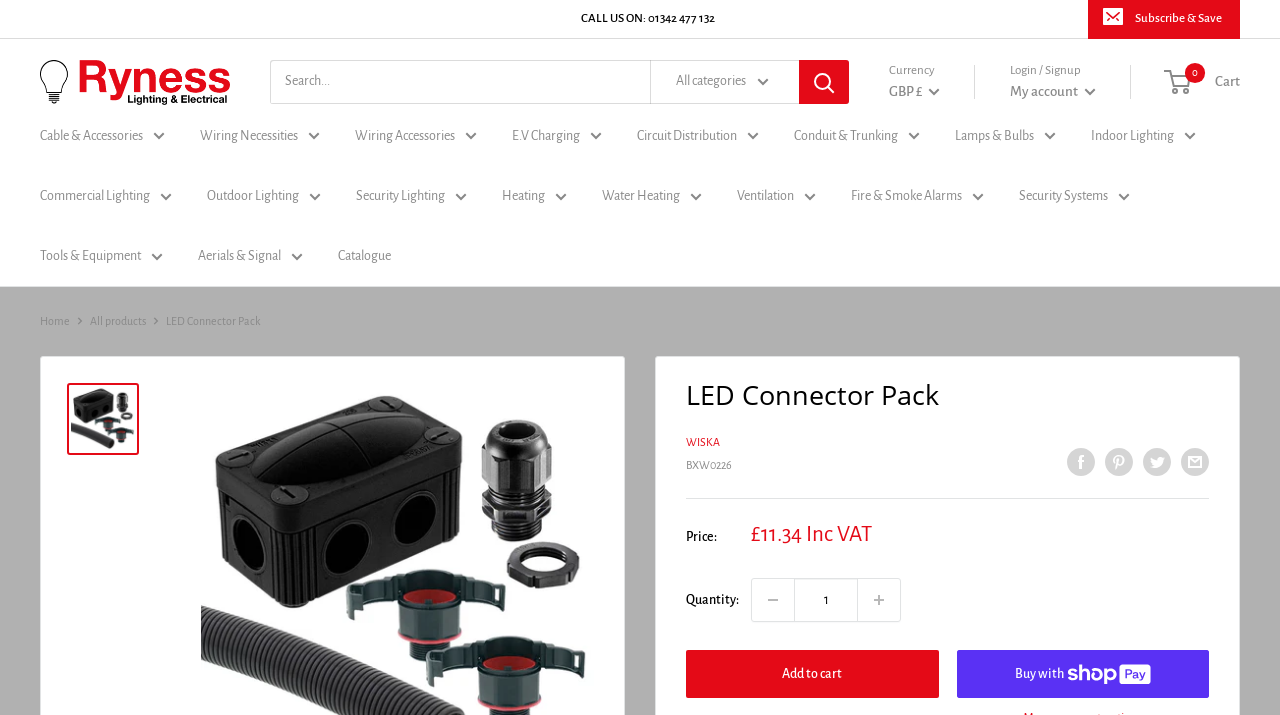Look at the image and write a detailed answer to the question: 
What is the name of the product being displayed?

I found the name of the product by looking at the main content area of the webpage, where it says 'LED Connector Pack' in a large heading.